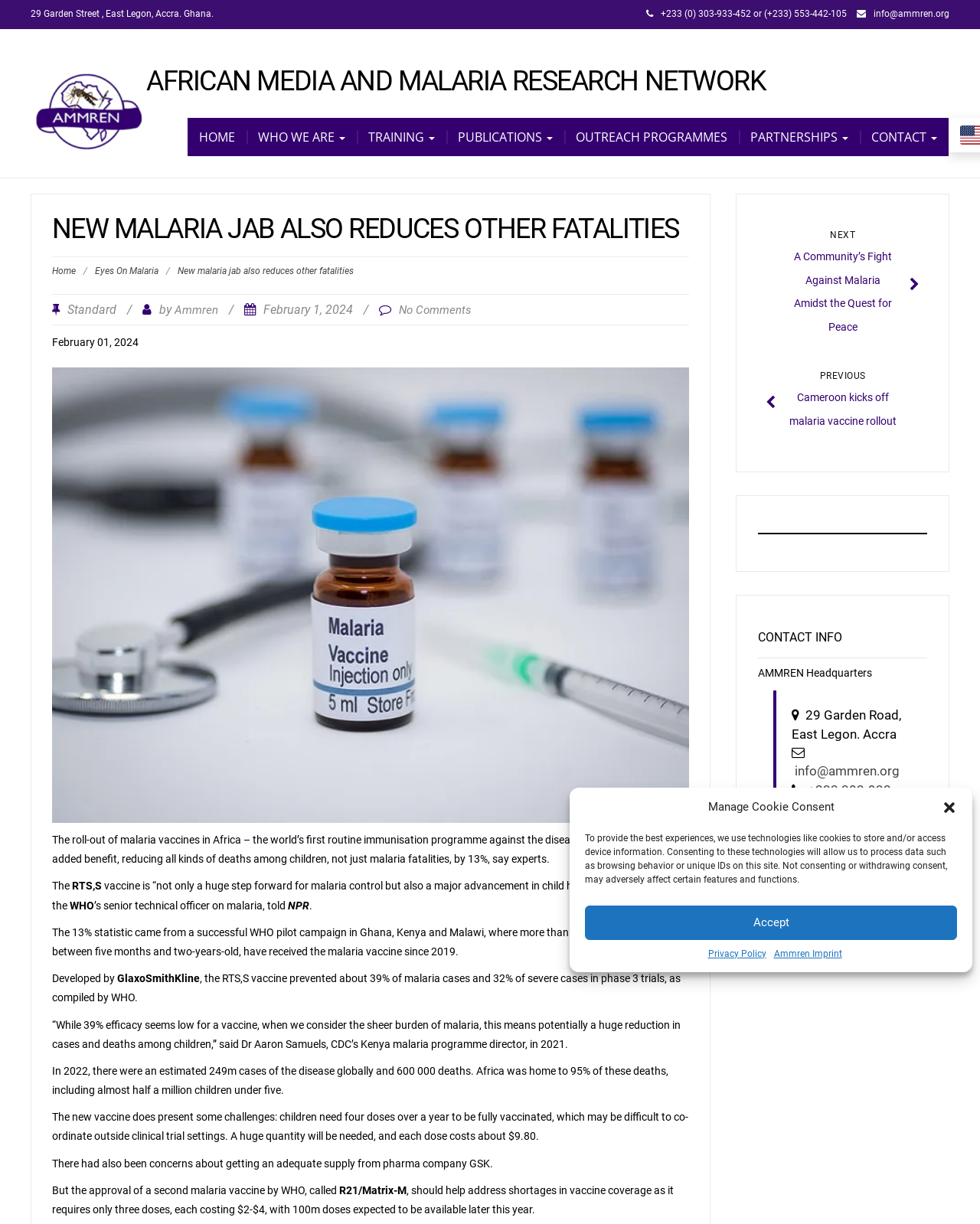Describe the webpage meticulously, covering all significant aspects.

This webpage is about the African Media and Malaria Research Network (AMMREN). At the top, there is a dialog box for managing cookie consent, which includes a button to close the dialog, a description of the cookie policy, and buttons to accept or decline consent. Below this, there is a header section with the organization's logo, name, and navigation links to different sections of the website.

The main content of the page is an article about a new malaria vaccine that not only reduces malaria fatalities but also reduces other kinds of deaths among children. The article is divided into several paragraphs, with headings and subheadings. There are also links to related articles and a section for comments.

On the right side of the page, there are links to previous and next articles, as well as a separator line. Below this, there is a contact information section with the organization's address, phone numbers, and email address. There are also links to the organization's social media profiles and a button to open a chat window.

At the bottom of the page, there are links to the organization's phone number, WhatsApp, LinkedIn, email, Instagram, and contact us page, each with a corresponding icon.